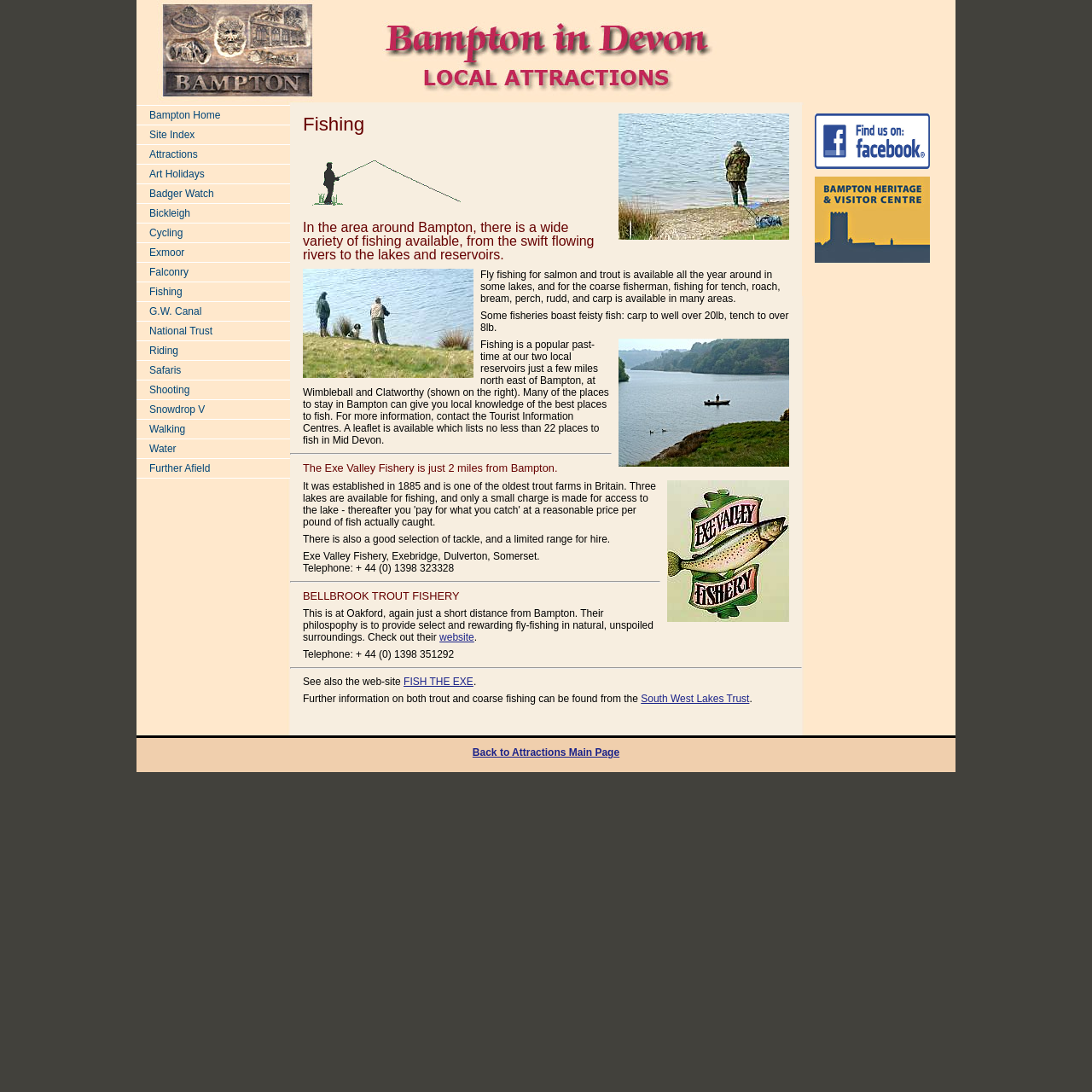Please specify the bounding box coordinates of the clickable section necessary to execute the following command: "Check the 'FISH THE EXE' website".

[0.37, 0.619, 0.433, 0.63]